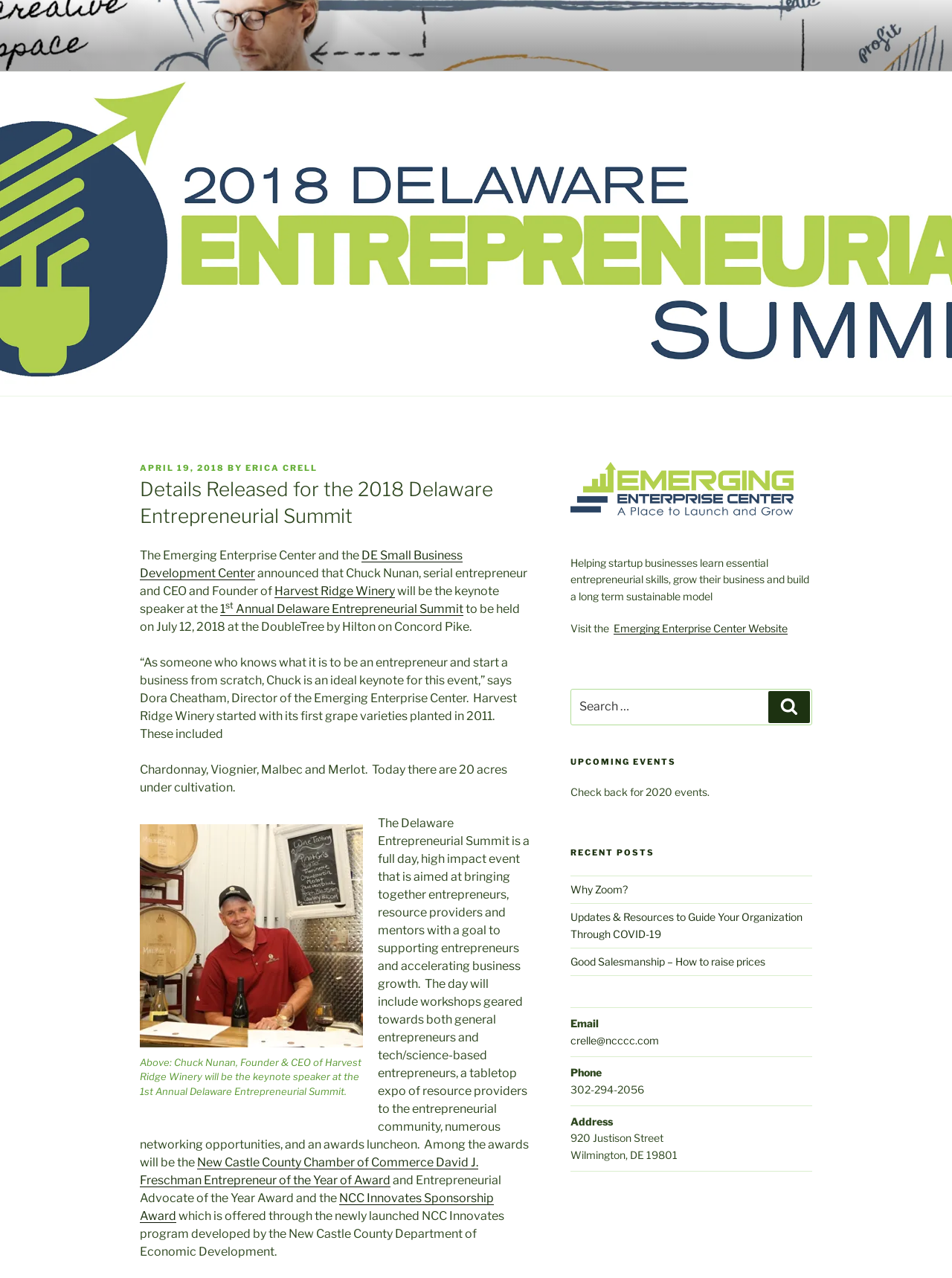Identify the bounding box for the UI element that is described as follows: "Why Zoom?".

[0.599, 0.691, 0.659, 0.701]